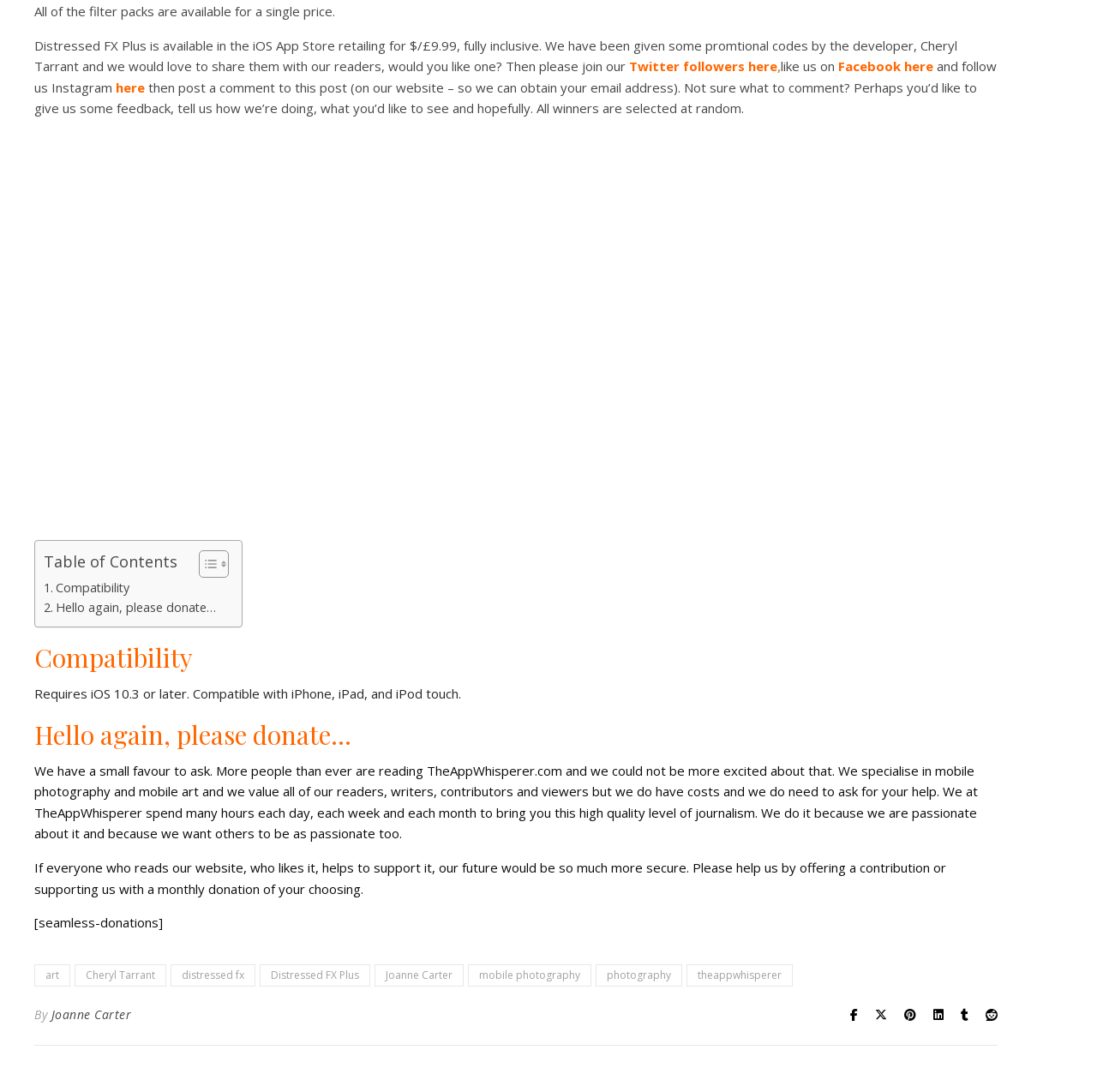Kindly respond to the following question with a single word or a brief phrase: 
What is the minimum iOS version required for Distressed FX Plus?

10.3